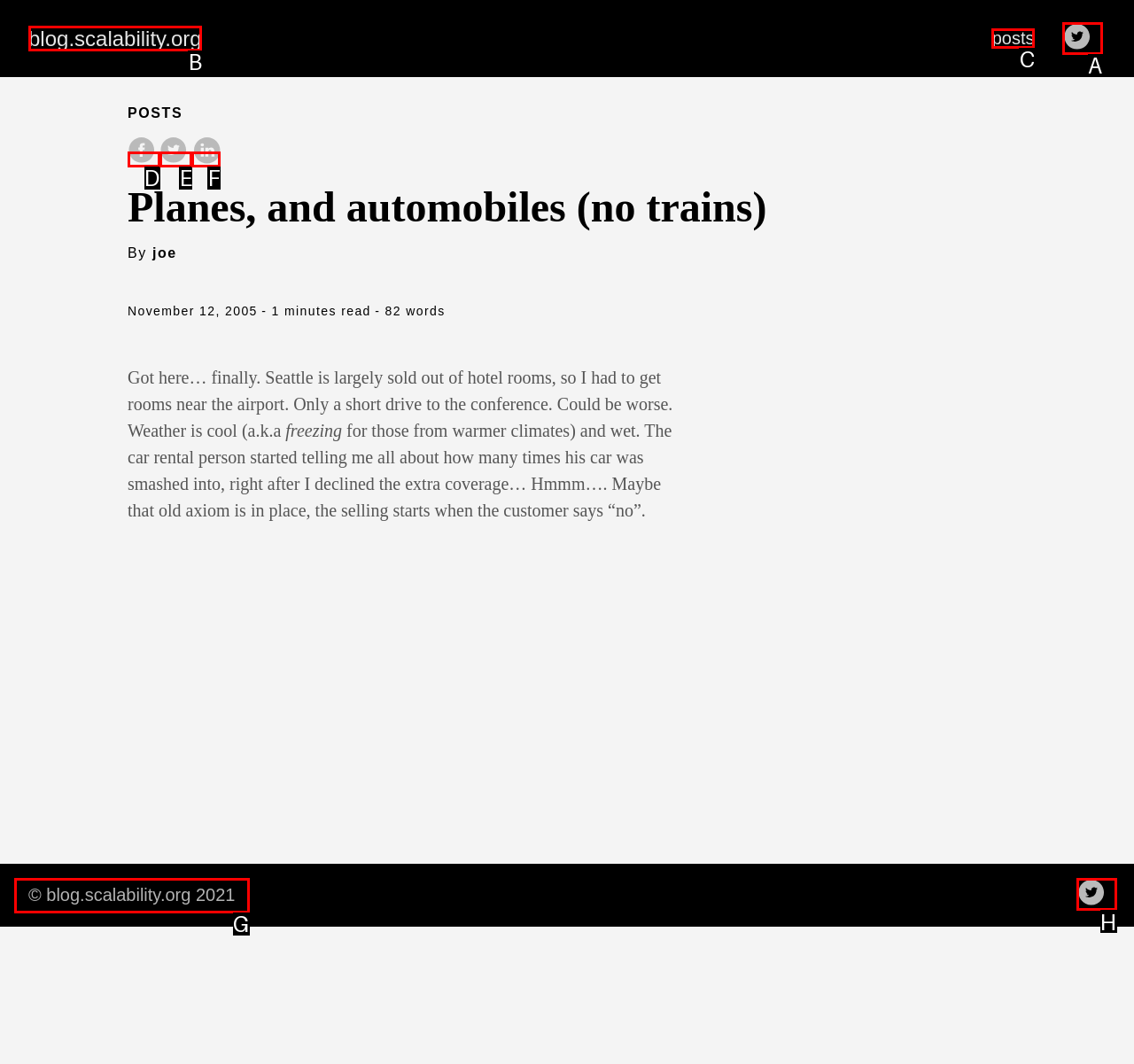Choose the letter of the option you need to click to follow on Twitter. Answer with the letter only.

A